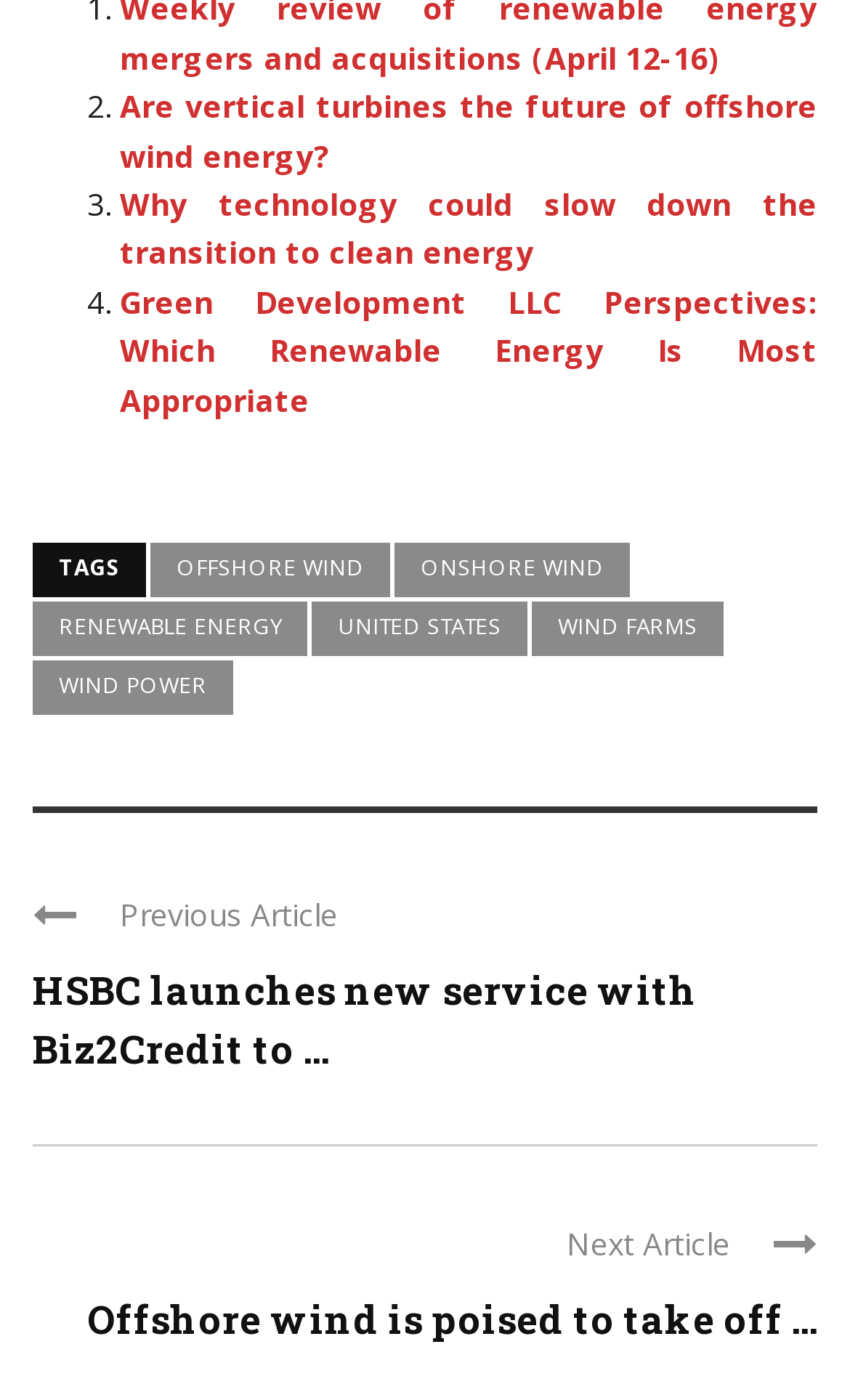Based on the image, give a detailed response to the question: What is the purpose of the 'Previous Article' and 'Next Article' buttons?

The 'Previous Article' and 'Next Article' buttons are likely used to navigate through a series of articles, allowing users to read previous or next articles in the sequence.